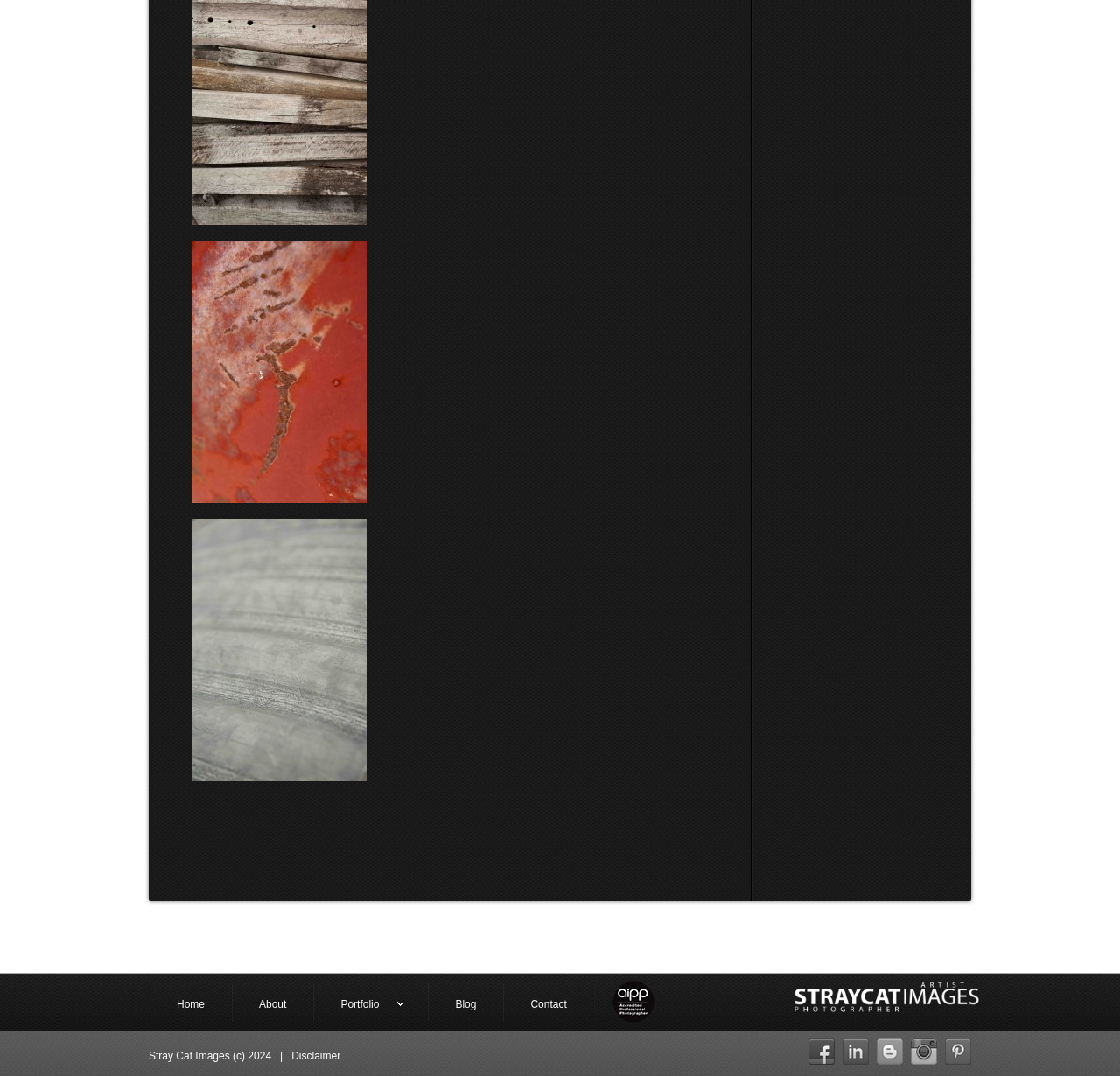Examine the image carefully and respond to the question with a detailed answer: 
What is the photographer's accreditation?

The accreditation is mentioned in the text 'AIPP | Accredited Professional Photographer' which is located at the top of the webpage, indicating that the photographer is an accredited professional photographer.